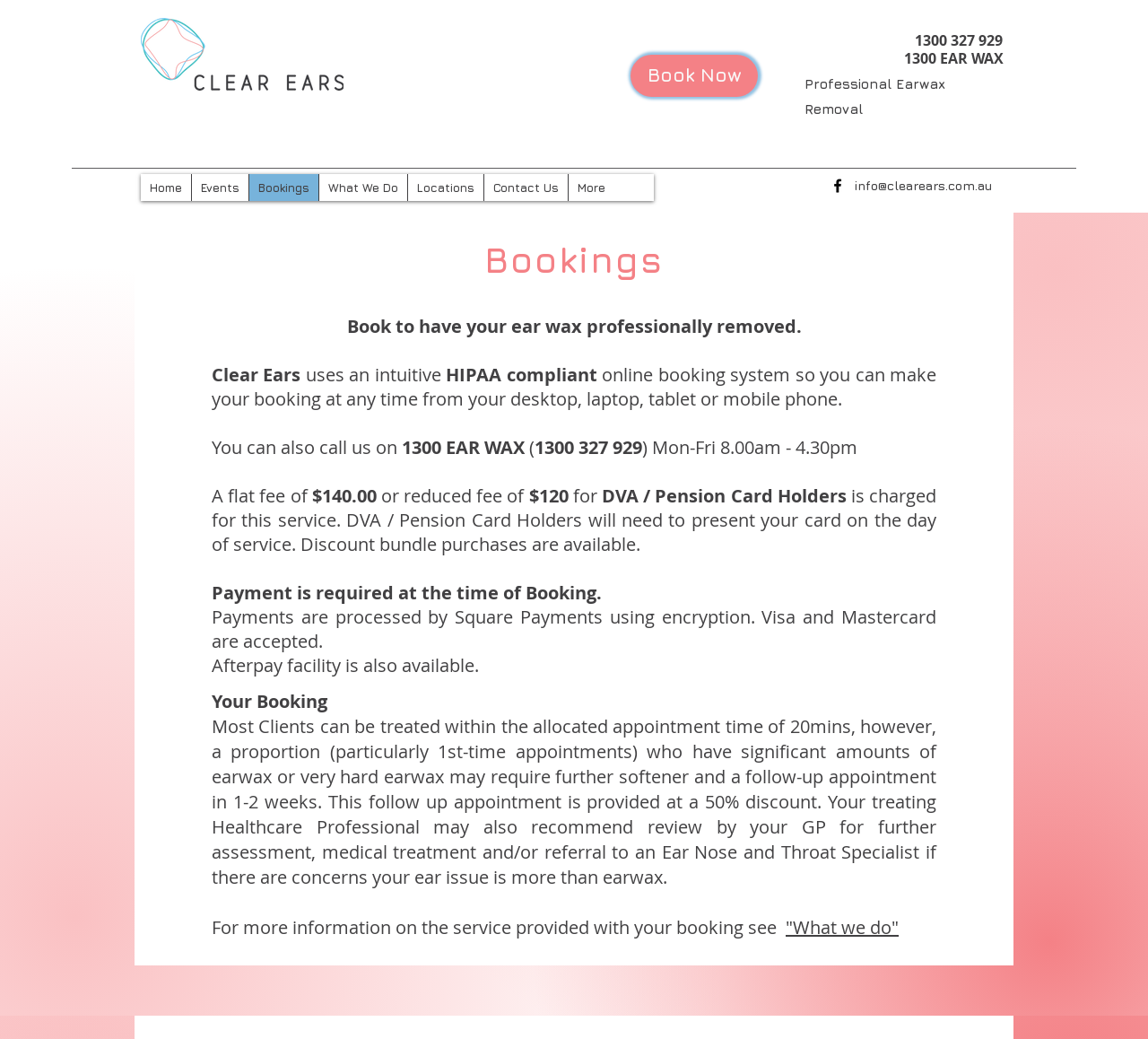Locate the UI element that matches the description Bookings in the webpage screenshot. Return the bounding box coordinates in the format (top-left x, top-left y, bottom-right x, bottom-right y), with values ranging from 0 to 1.

[0.216, 0.167, 0.277, 0.193]